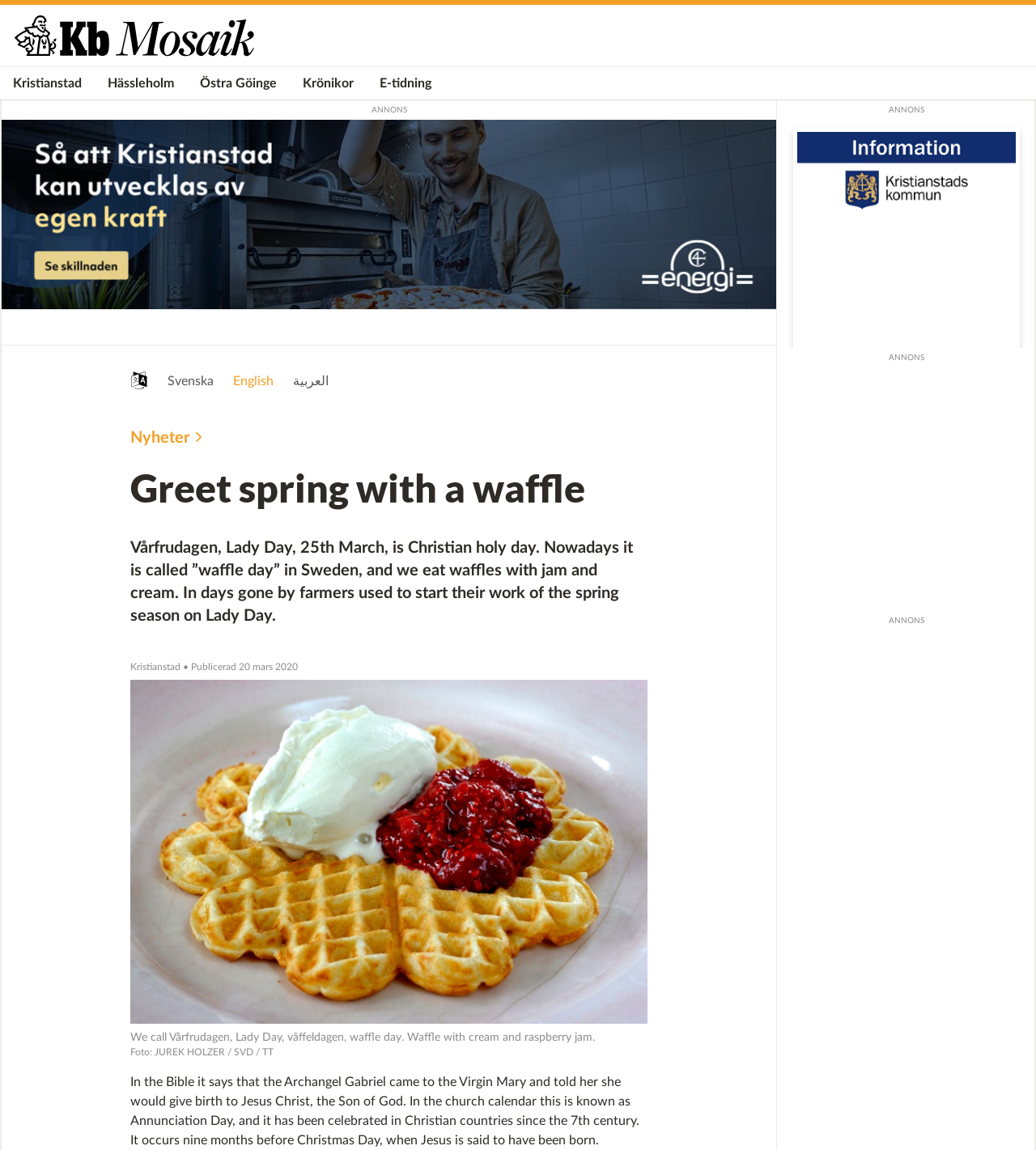Determine the bounding box coordinates of the element's region needed to click to follow the instruction: "View the image of waffle with cream and raspberry jam". Provide these coordinates as four float numbers between 0 and 1, formatted as [left, top, right, bottom].

[0.126, 0.591, 0.625, 0.89]